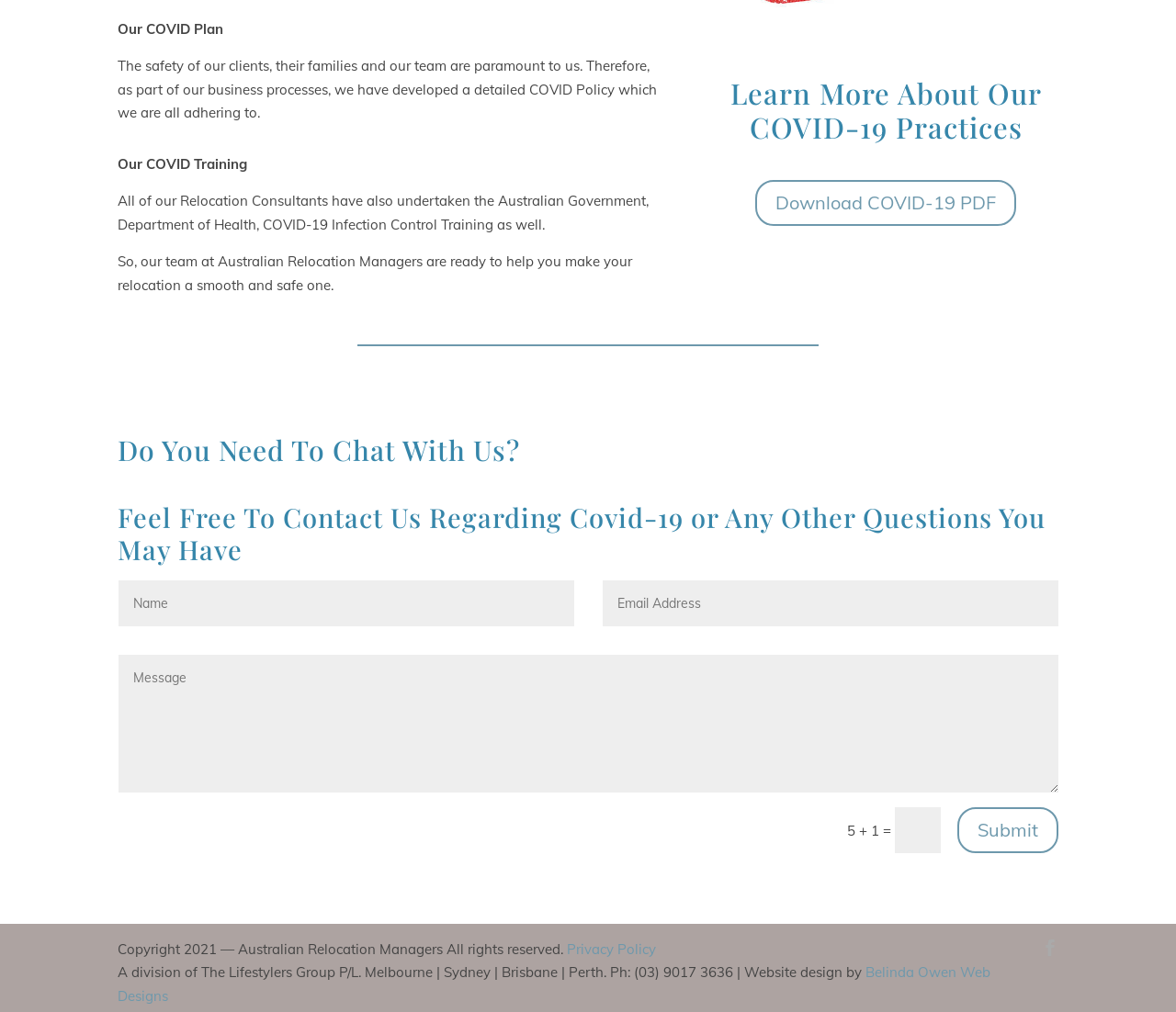What training have the Relocation Consultants undertaken?
Use the information from the image to give a detailed answer to the question.

According to the webpage, all Relocation Consultants have undertaken the Australian Government, Department of Health, COVID-19 Infection Control Training, ensuring they are equipped to handle COVID-related situations.